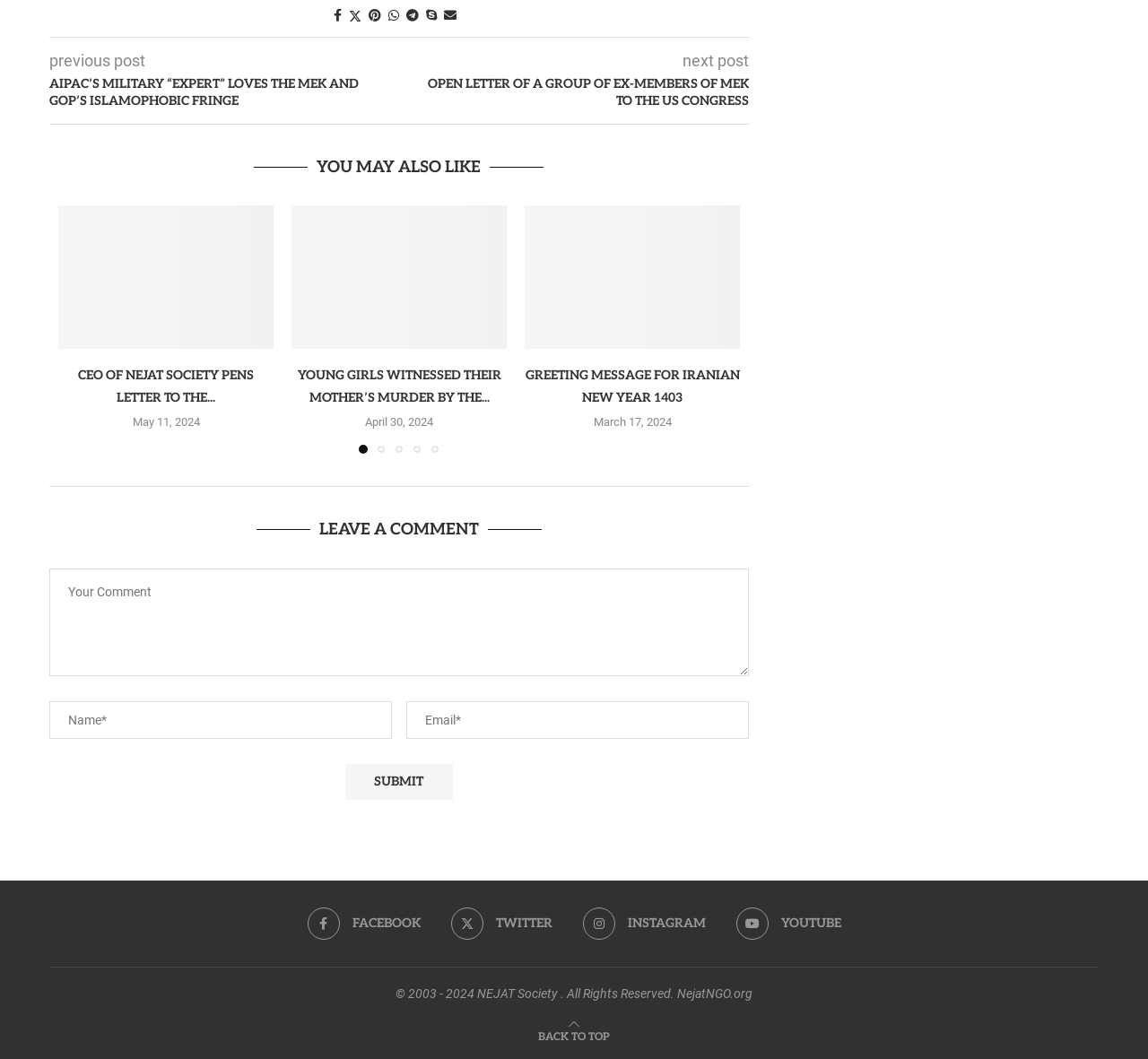Please study the image and answer the question comprehensively:
What is the title of the first article on the webpage?

The title of the first article on the webpage can be found in the heading element, which is 'AIPAC’S MILITARY “EXPERT” LOVES THE MEK AND GOP’S ISLAMOPHOBIC FRINGE'.